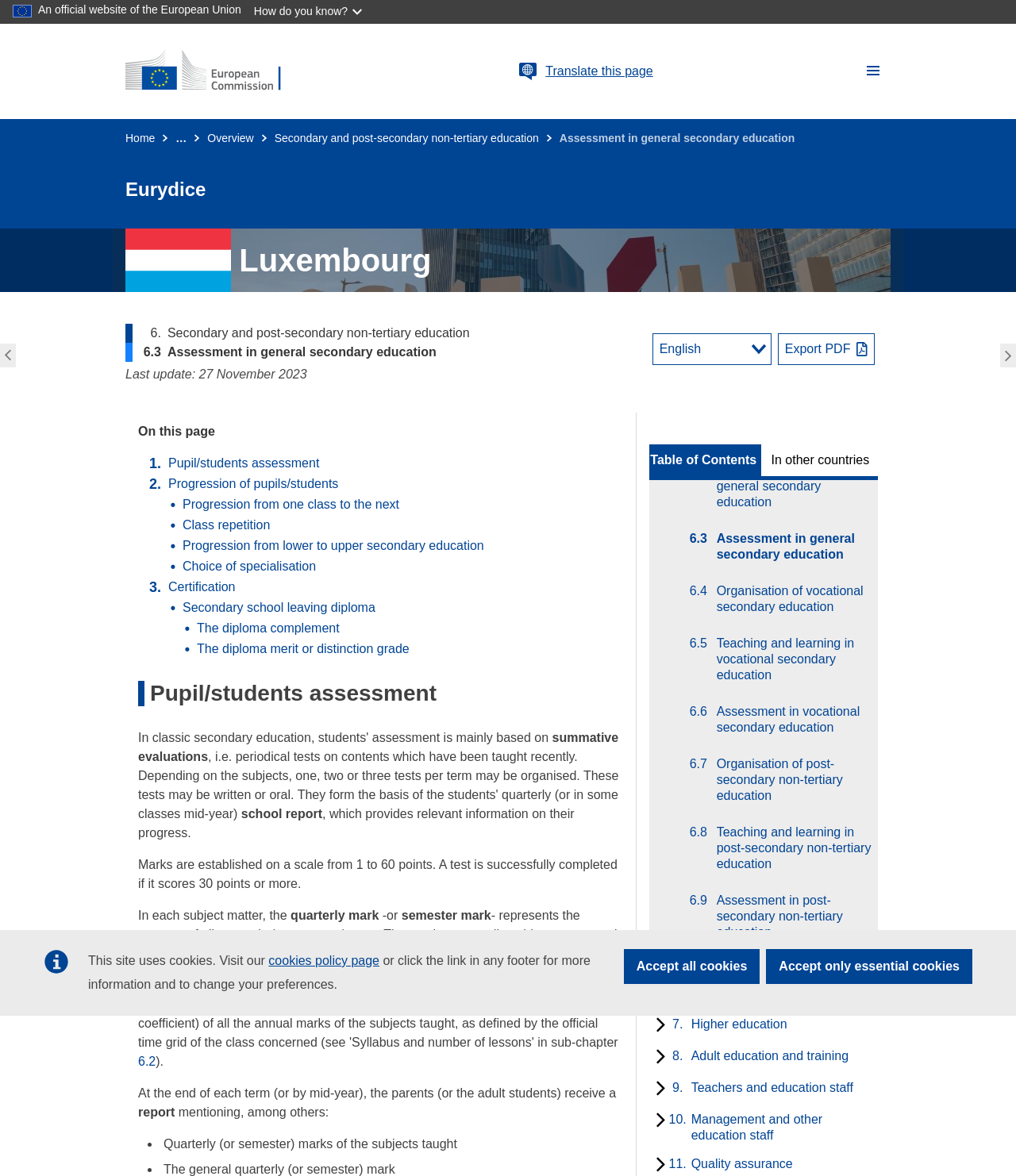Examine the screenshot and answer the question in as much detail as possible: What is the 'Table of Contents' button for?

The 'Table of Contents' button is used to display the table of contents, which provides an overview of the webpage's structure and allows users to navigate to specific sections.